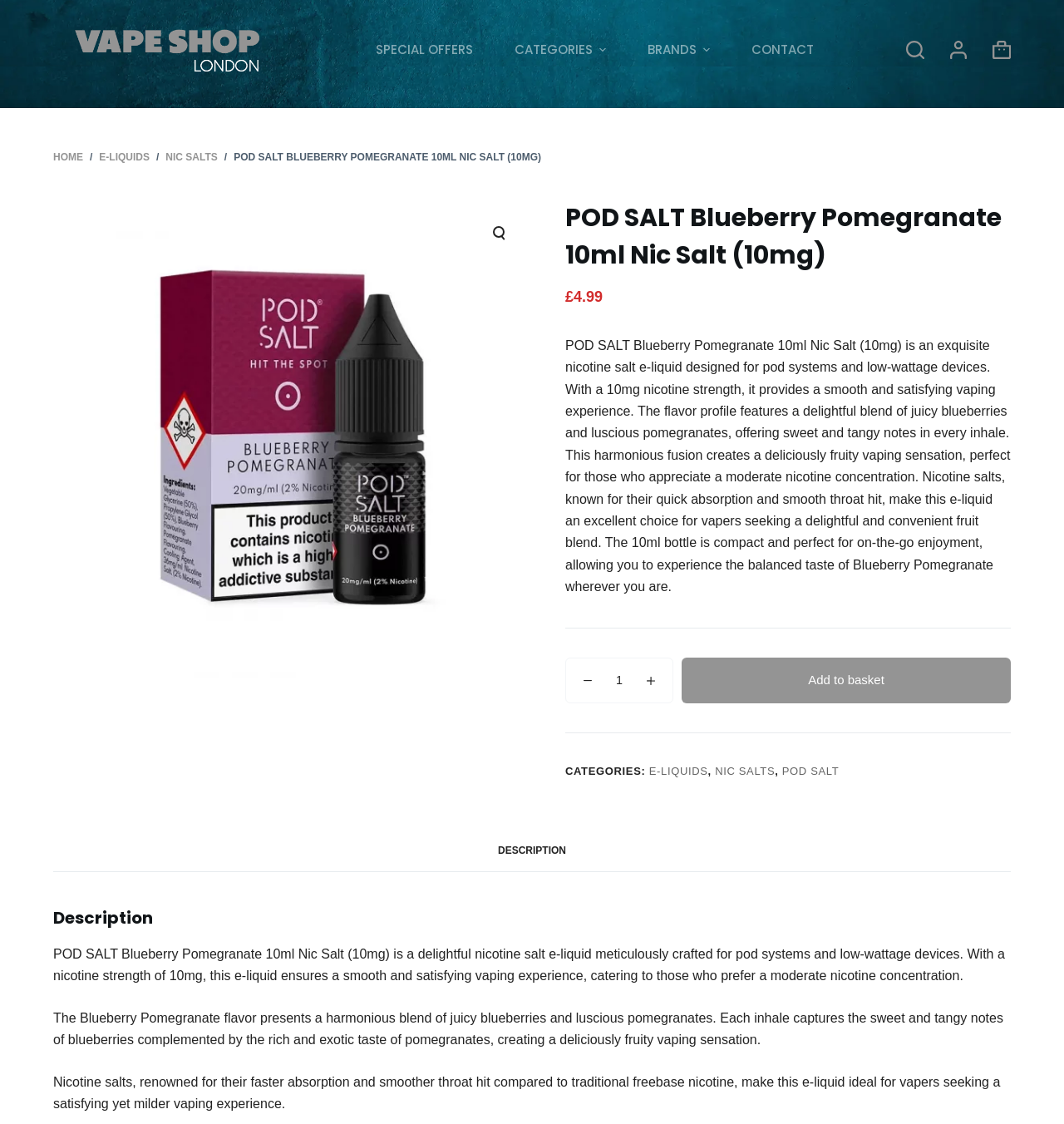What is the nicotine strength of the product?
Answer the question in a detailed and comprehensive manner.

I found the nicotine strength by looking at the product description, where it says 'With a 10mg nicotine strength, it provides a smooth and satisfying vaping experience'.